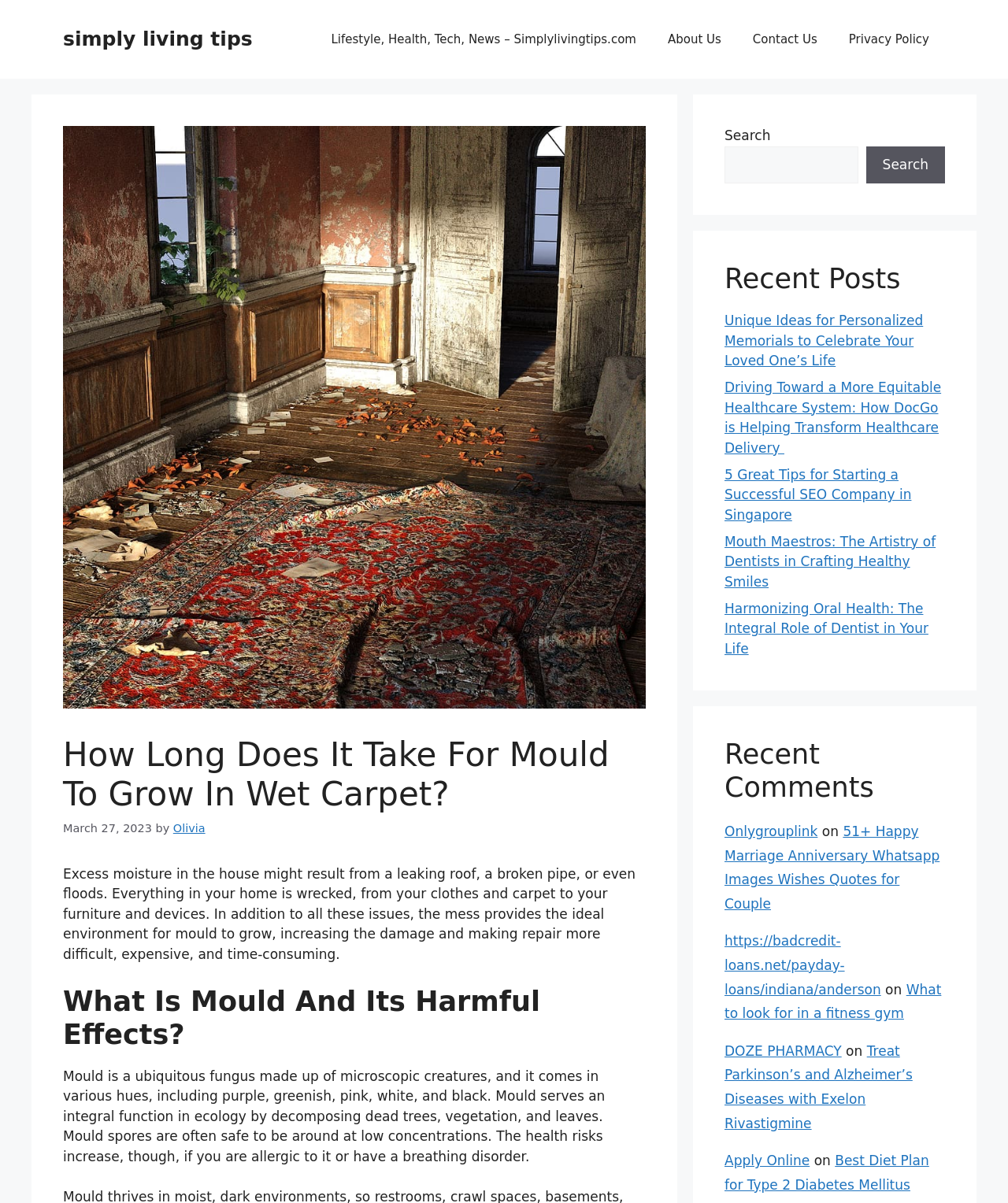Given the webpage screenshot, identify the bounding box of the UI element that matches this description: "Onlygrouplink".

[0.719, 0.685, 0.811, 0.698]